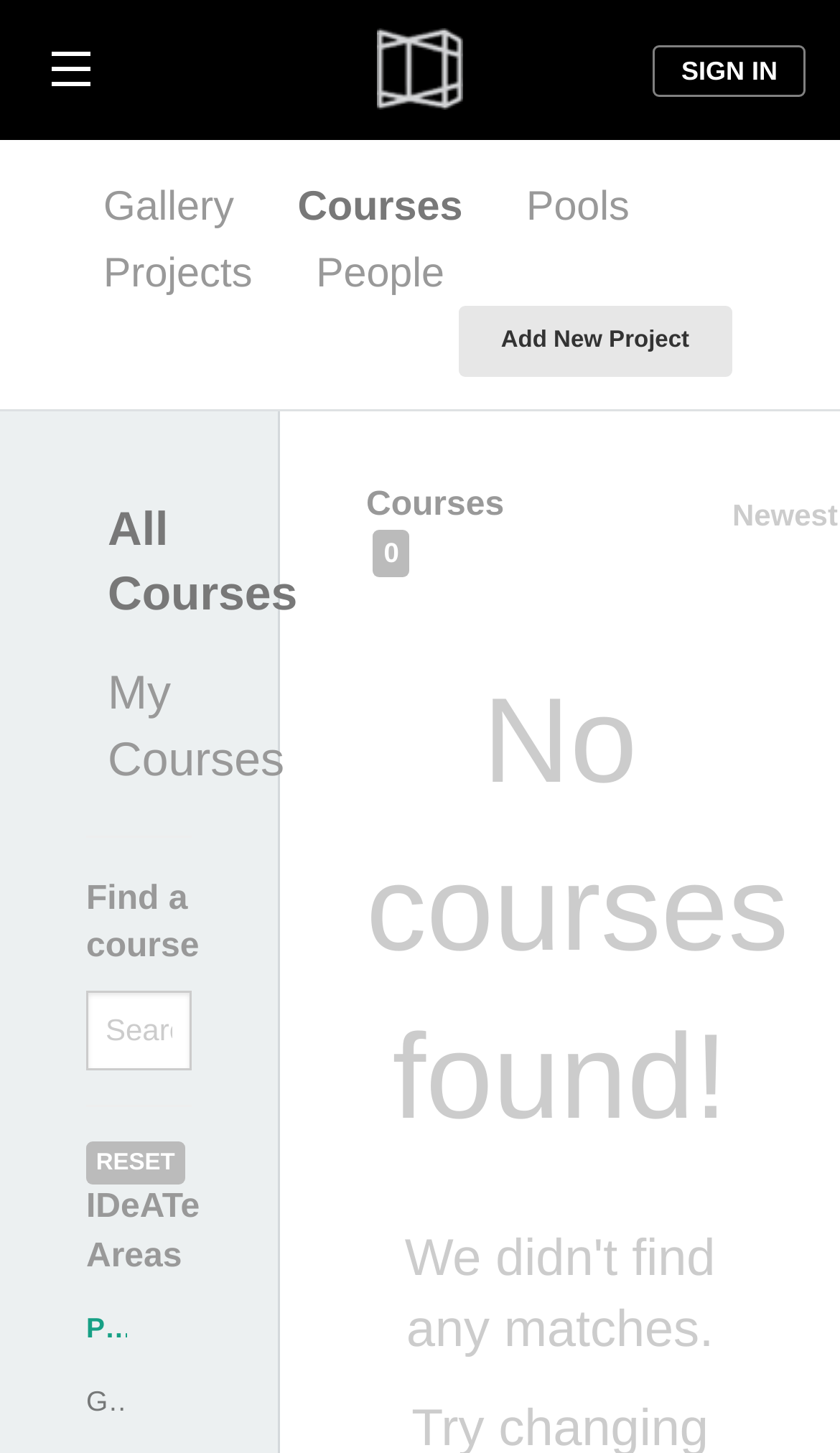Find the bounding box coordinates of the area that needs to be clicked in order to achieve the following instruction: "reset search". The coordinates should be specified as four float numbers between 0 and 1, i.e., [left, top, right, bottom].

[0.101, 0.785, 0.221, 0.816]